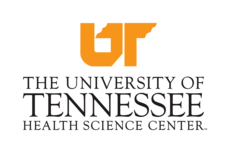What is written below the 'UT' initials?
Please craft a detailed and exhaustive response to the question.

Below the 'UT' initials, the full name 'THE UNIVERSITY OF TENNESSEE HEALTH SCIENCE CENTER' is presented in a refined, professional font, emphasizing the institution's focus on health sciences.